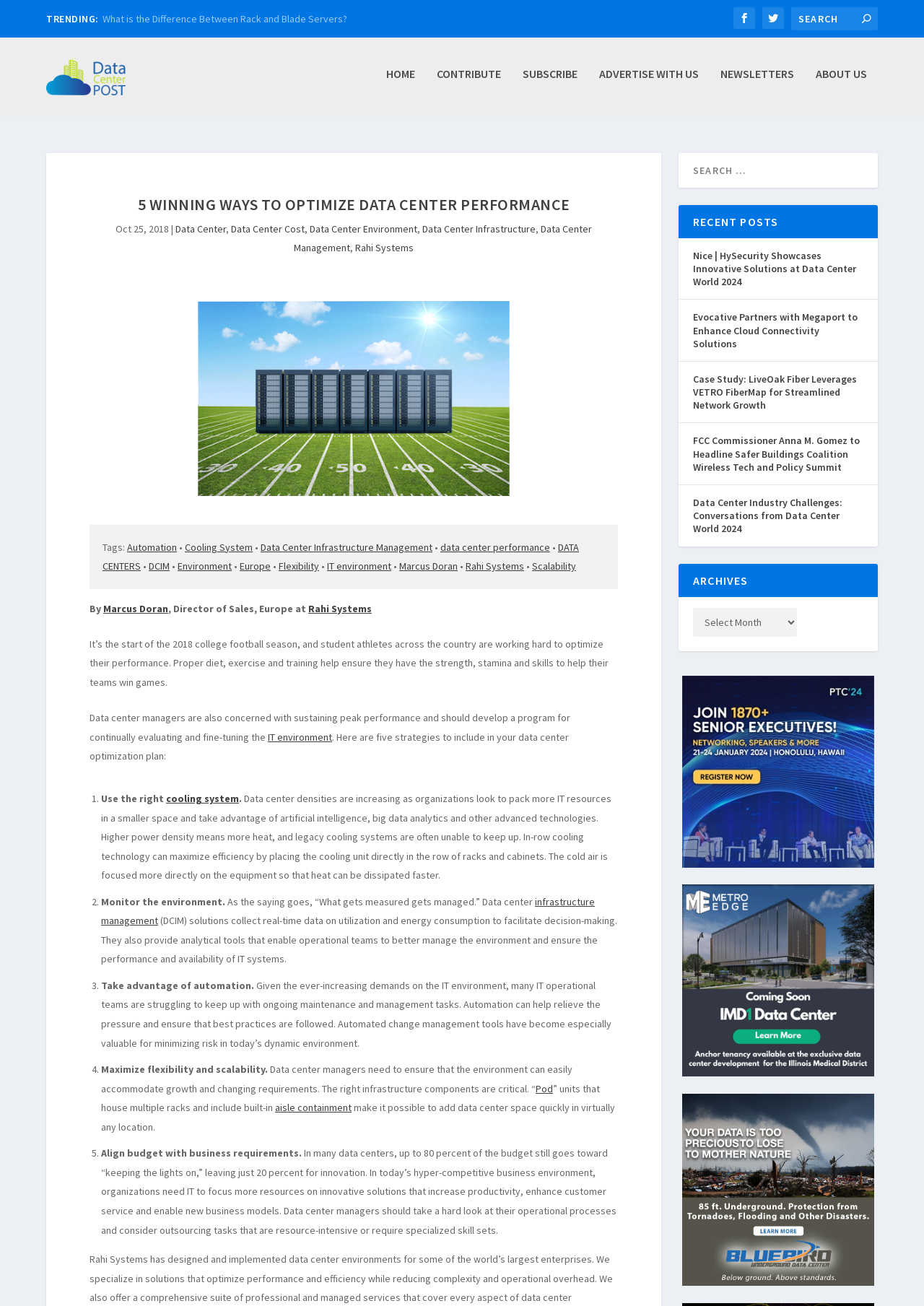Using the webpage screenshot, locate the HTML element that fits the following description and provide its bounding box: "Data Center Infrastructure Management".

[0.282, 0.414, 0.468, 0.424]